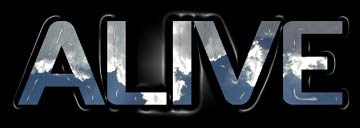What is the color of the gradient in the text?
Based on the image, answer the question with as much detail as possible.

The caption describes the text as being filled with a captivating sky-blue gradient, which showcases a blend of clouds and vibrant blue, capturing the essence of openness and vitality.